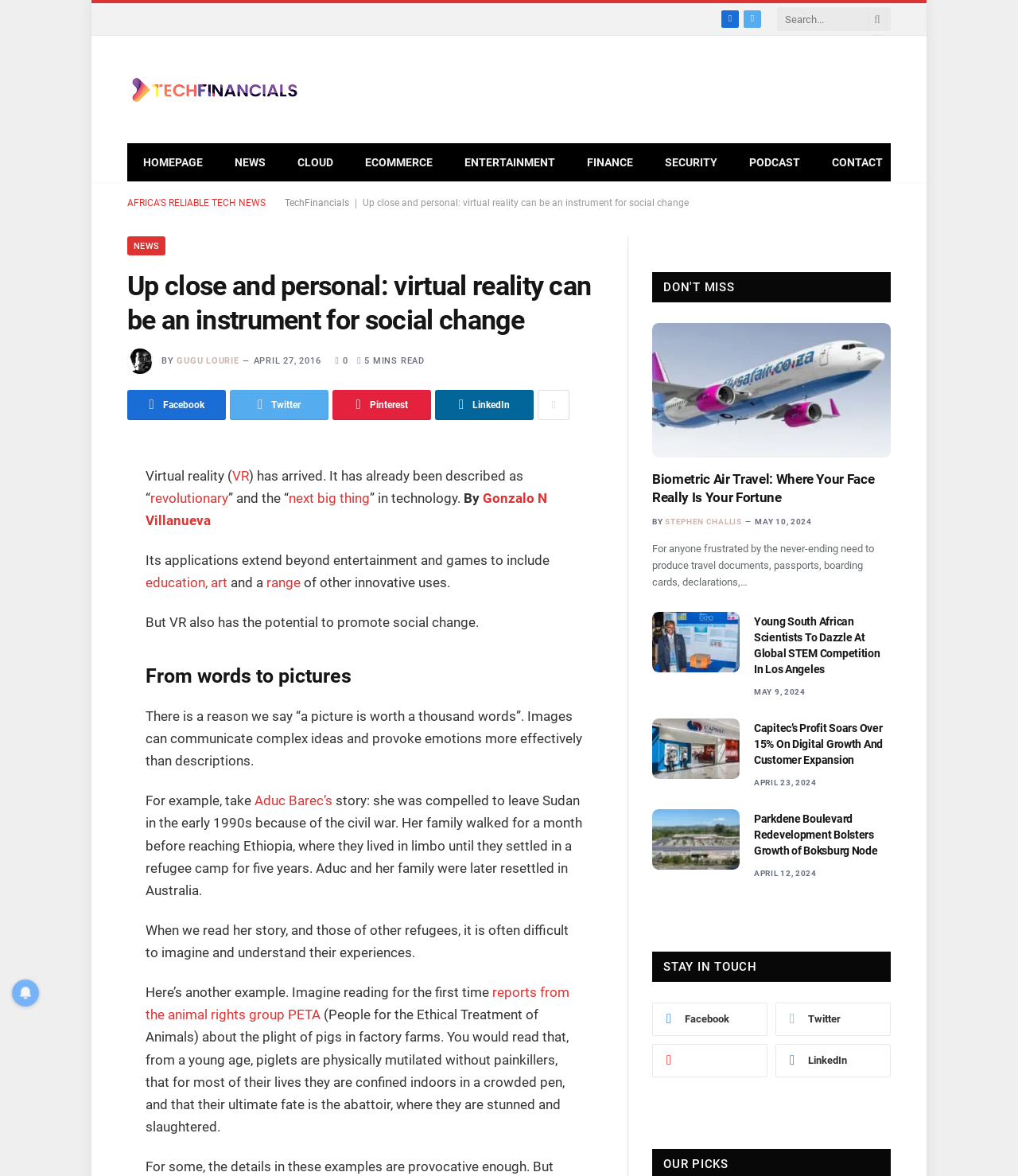Illustrate the webpage thoroughly, mentioning all important details.

The webpage is a tech news website, specifically the article "Up Close And Personal: Virtual Reality Can Be An Instrument For Social Change" on TechFinancials. At the top, there is a navigation bar with links to social media platforms, a search bar, and a logo of TechFinancials. Below the navigation bar, there is a header section with a link to the homepage, followed by a row of links to various categories such as News, Cloud, Ecommerce, Entertainment, Finance, Security, and Podcast.

The main article is divided into several sections. The title of the article is "Up close and personal: virtual reality can be an instrument for social change" and is accompanied by an image of Gugu Lourie. The article is written by GUGU LOURIE and has a timestamp of April 27, 2016. The article discusses the potential of virtual reality to promote social change, with examples of its applications in education, art, and other innovative uses.

The article is followed by a section with links to share the article on social media platforms. Below this section, there is a heading "From words to pictures" and a paragraph discussing the power of images to communicate complex ideas and provoke emotions.

The webpage also features a "DON'T MISS" section with three articles, each with an image, title, and timestamp. The articles are about biometric air travel, young South African scientists competing in a global STEM competition, and Capitec Bank's profit growth due to digital growth and customer expansion.